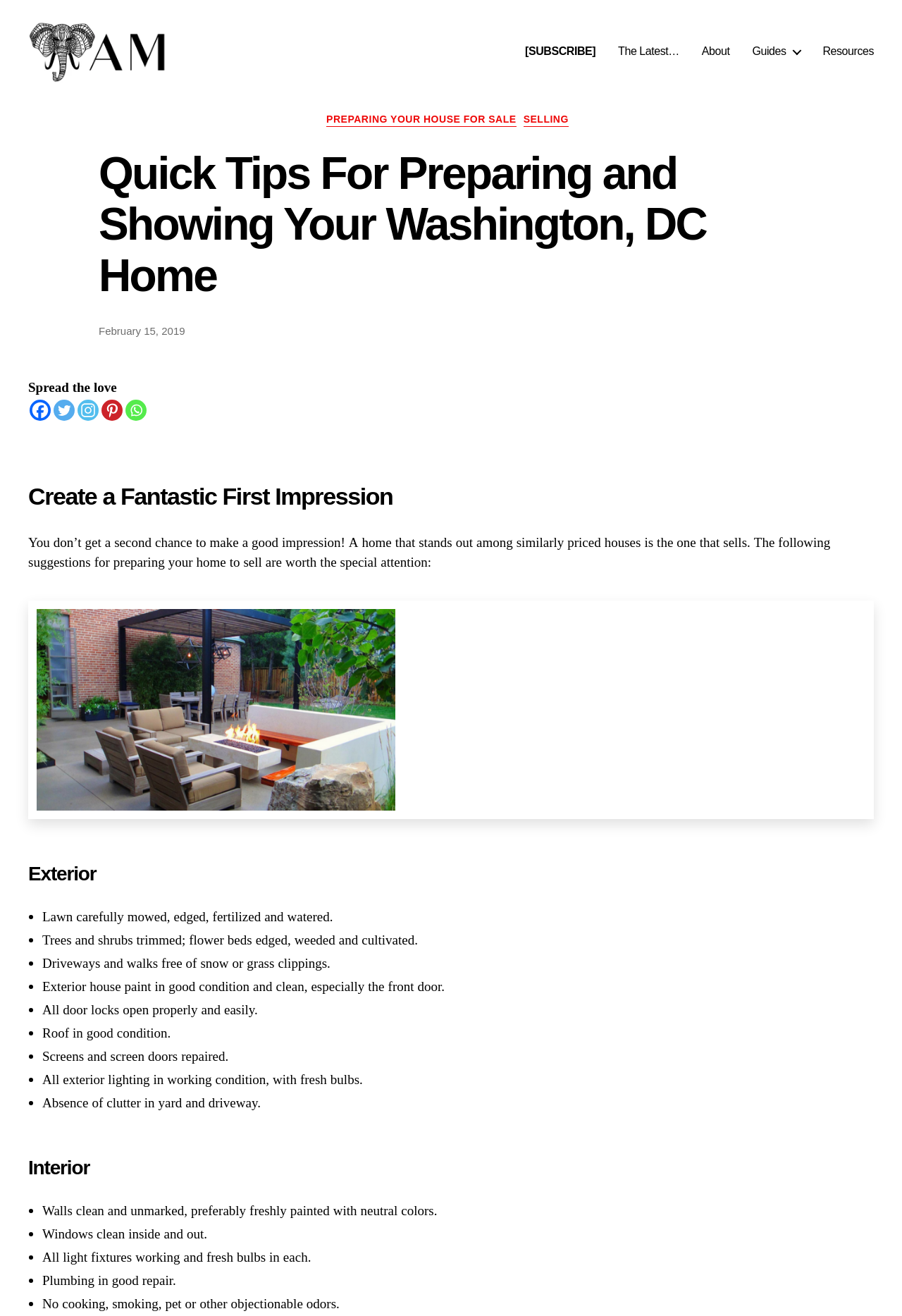Can you find the bounding box coordinates of the area I should click to execute the following instruction: "Click on the 'Ash McGinty & Co., REALTORS®' link"?

[0.031, 0.015, 0.242, 0.063]